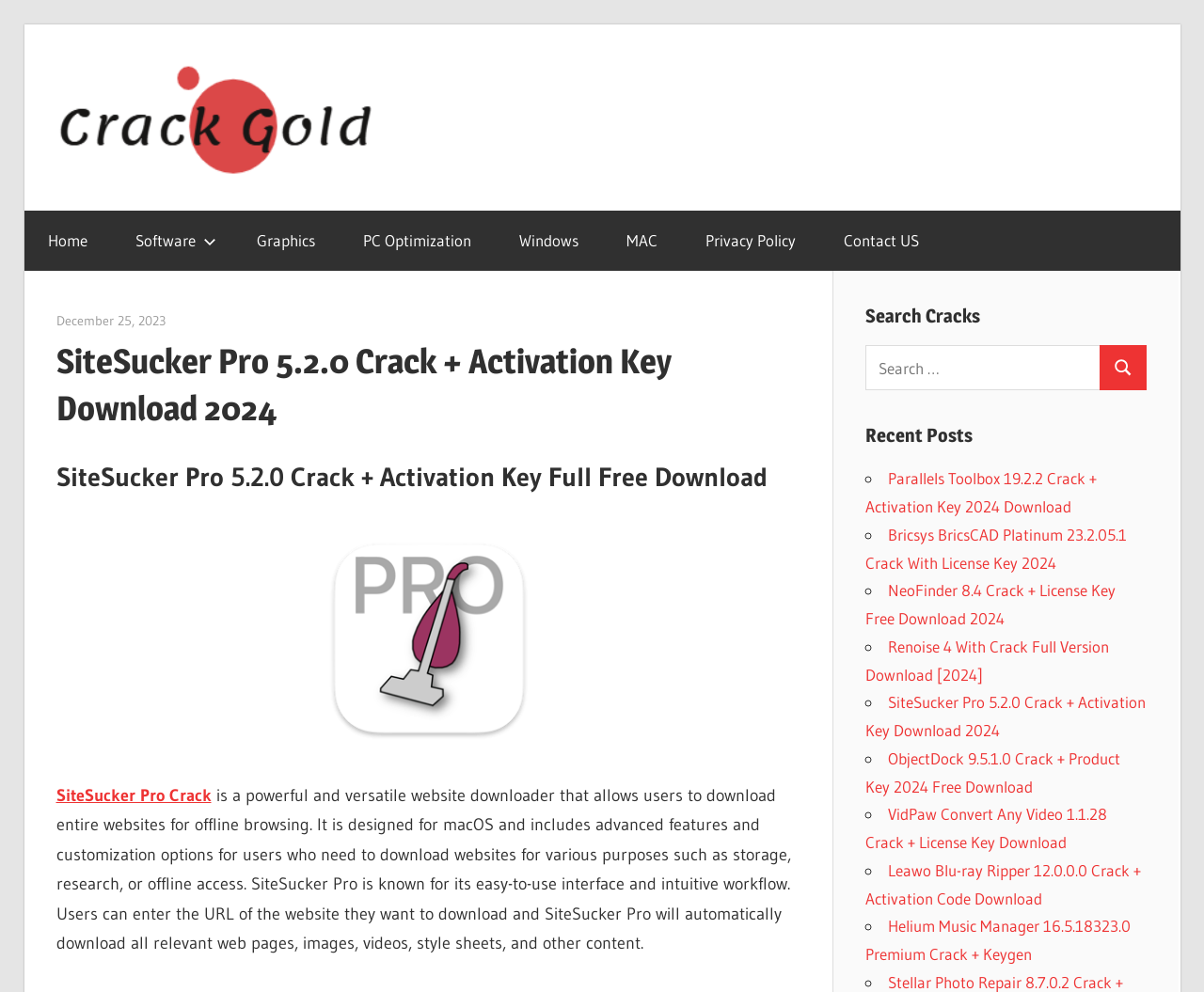Please extract the title of the webpage.

SiteSucker Pro 5.2.0 Crack + Activation Key Download 2024